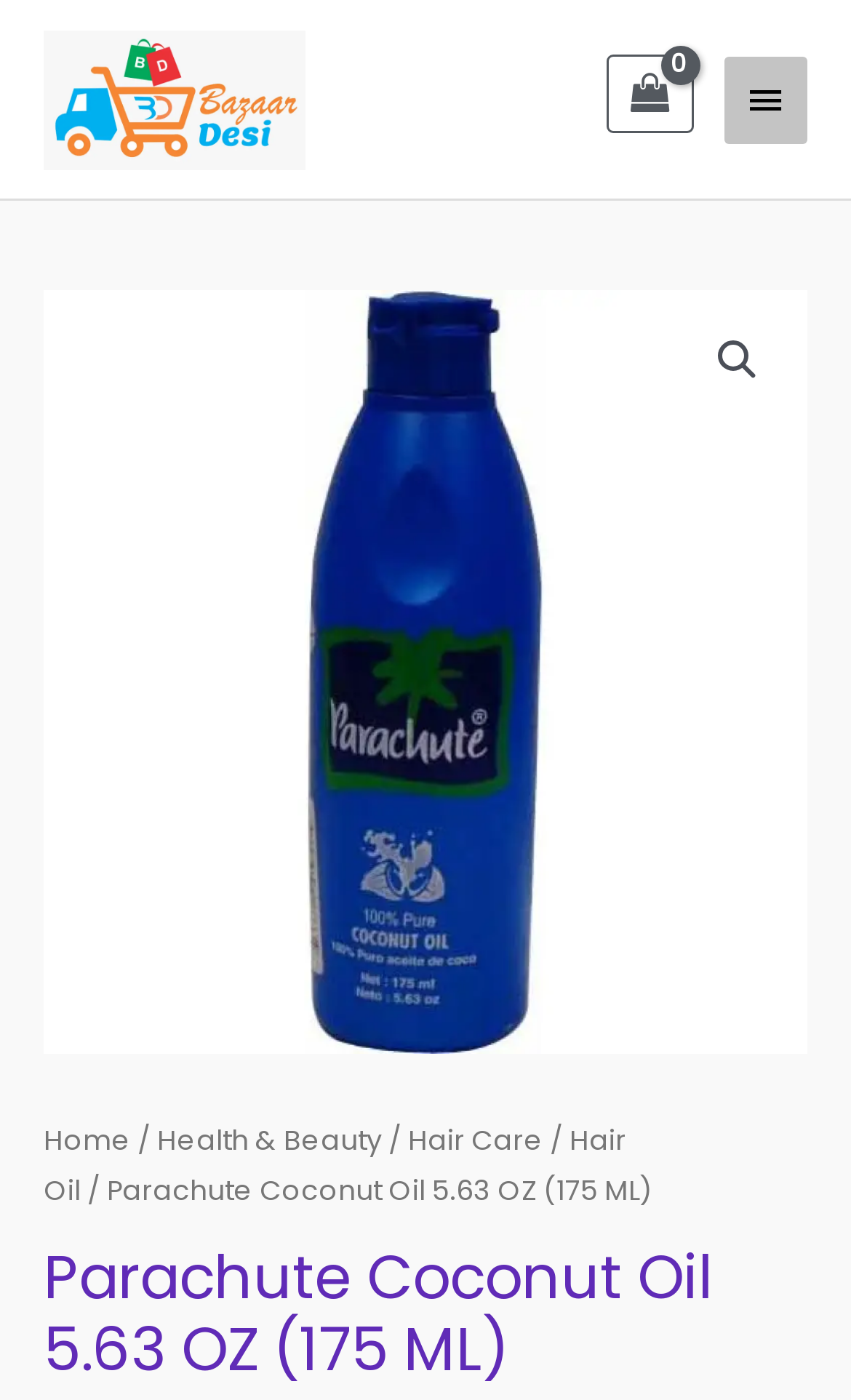Identify the bounding box coordinates of the clickable region necessary to fulfill the following instruction: "Click the main menu button". The bounding box coordinates should be four float numbers between 0 and 1, i.e., [left, top, right, bottom].

[0.851, 0.041, 0.949, 0.103]